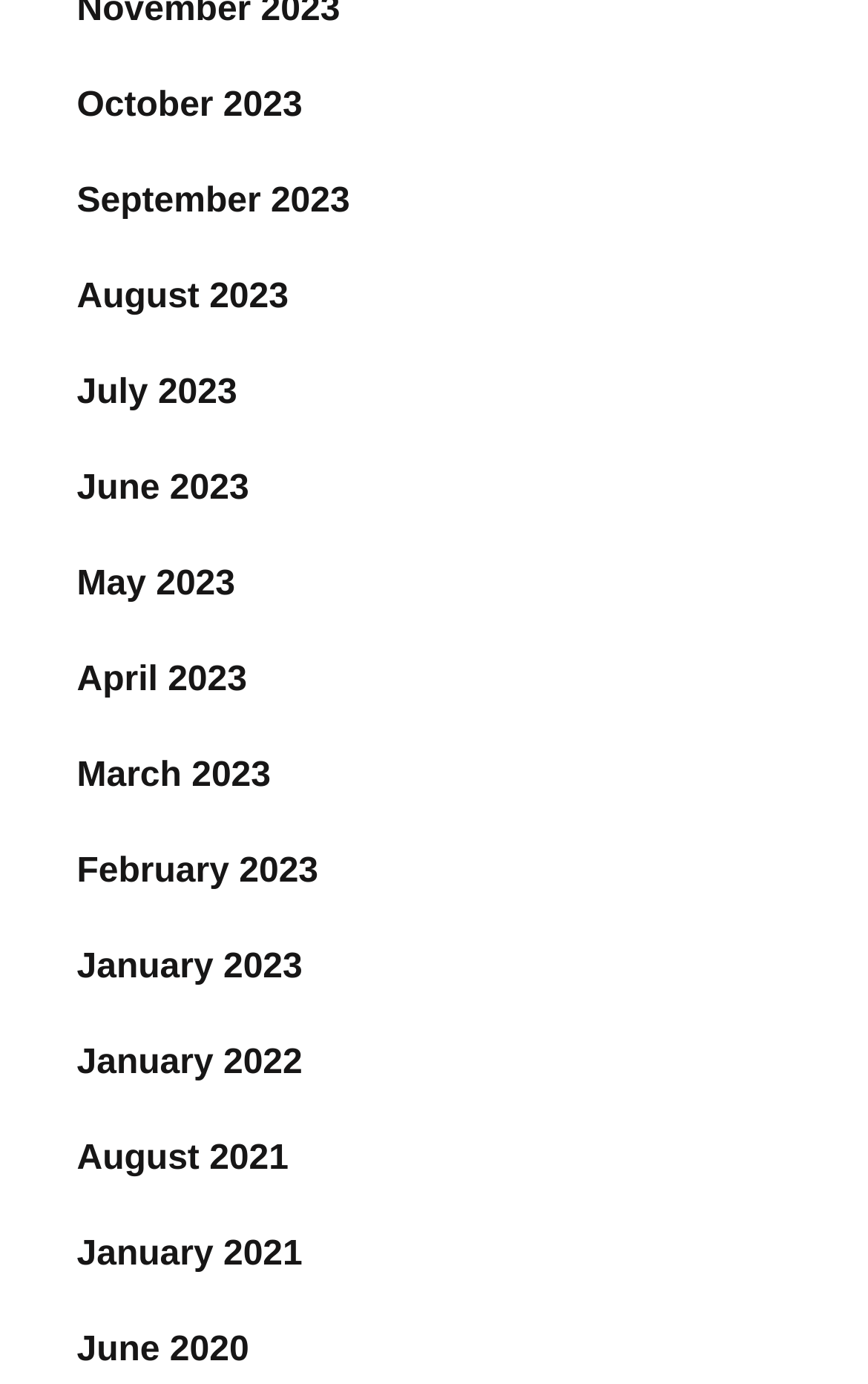Provide your answer to the question using just one word or phrase: How many links are there on the webpage?

13